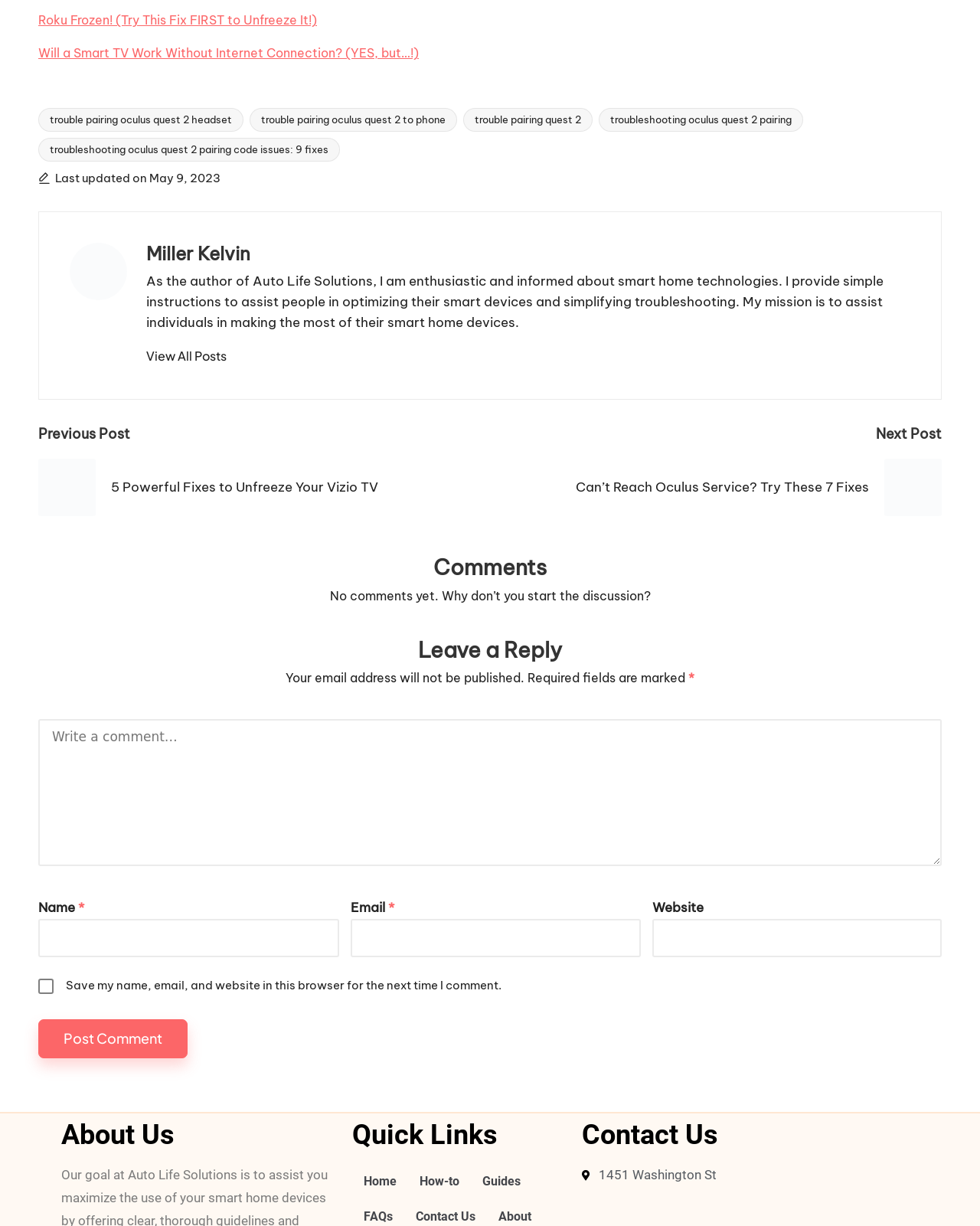Please find the bounding box coordinates for the clickable element needed to perform this instruction: "Write a comment".

[0.039, 0.587, 0.961, 0.707]